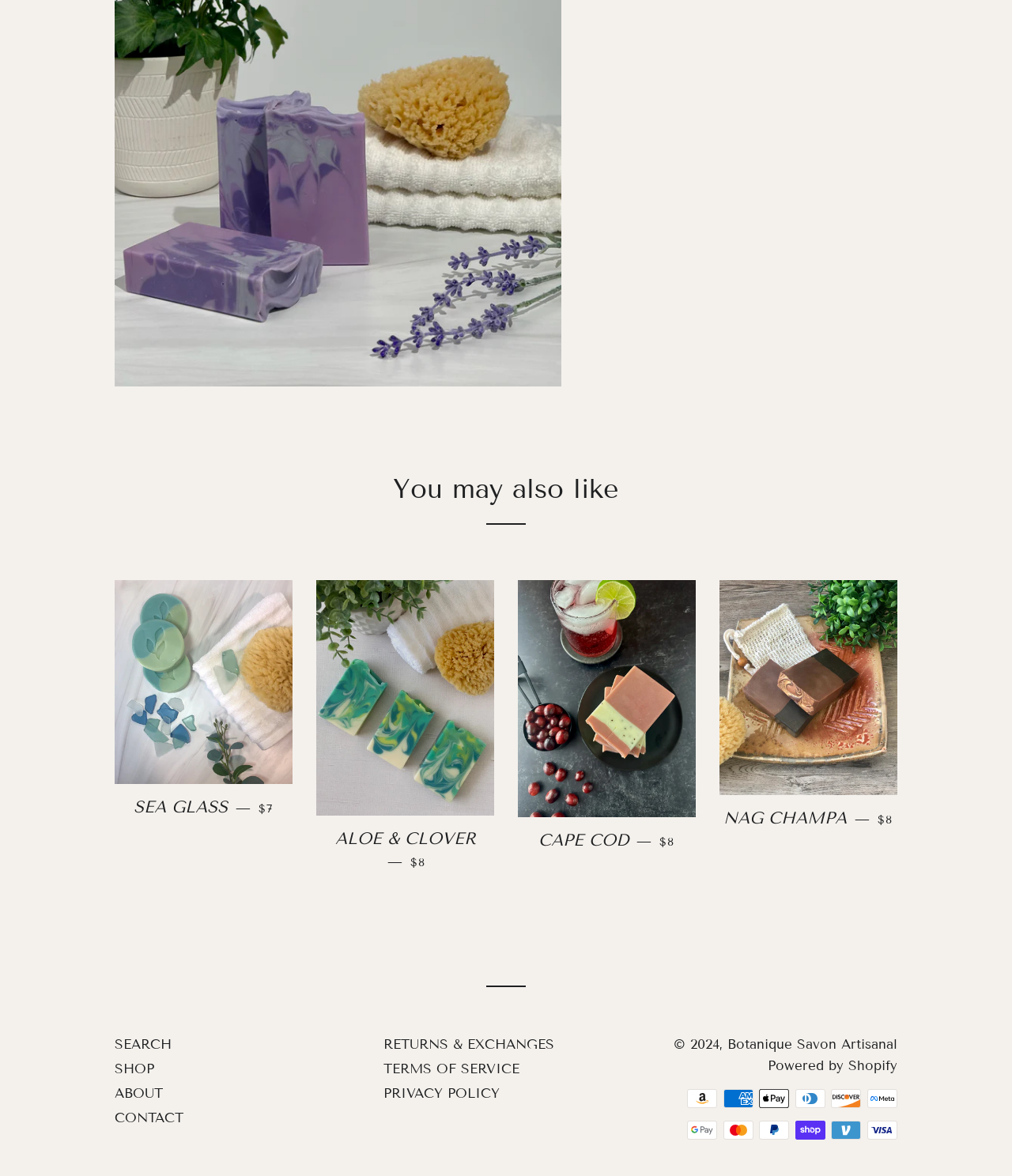How many payment methods are shown?
Look at the image and respond with a single word or a short phrase.

12